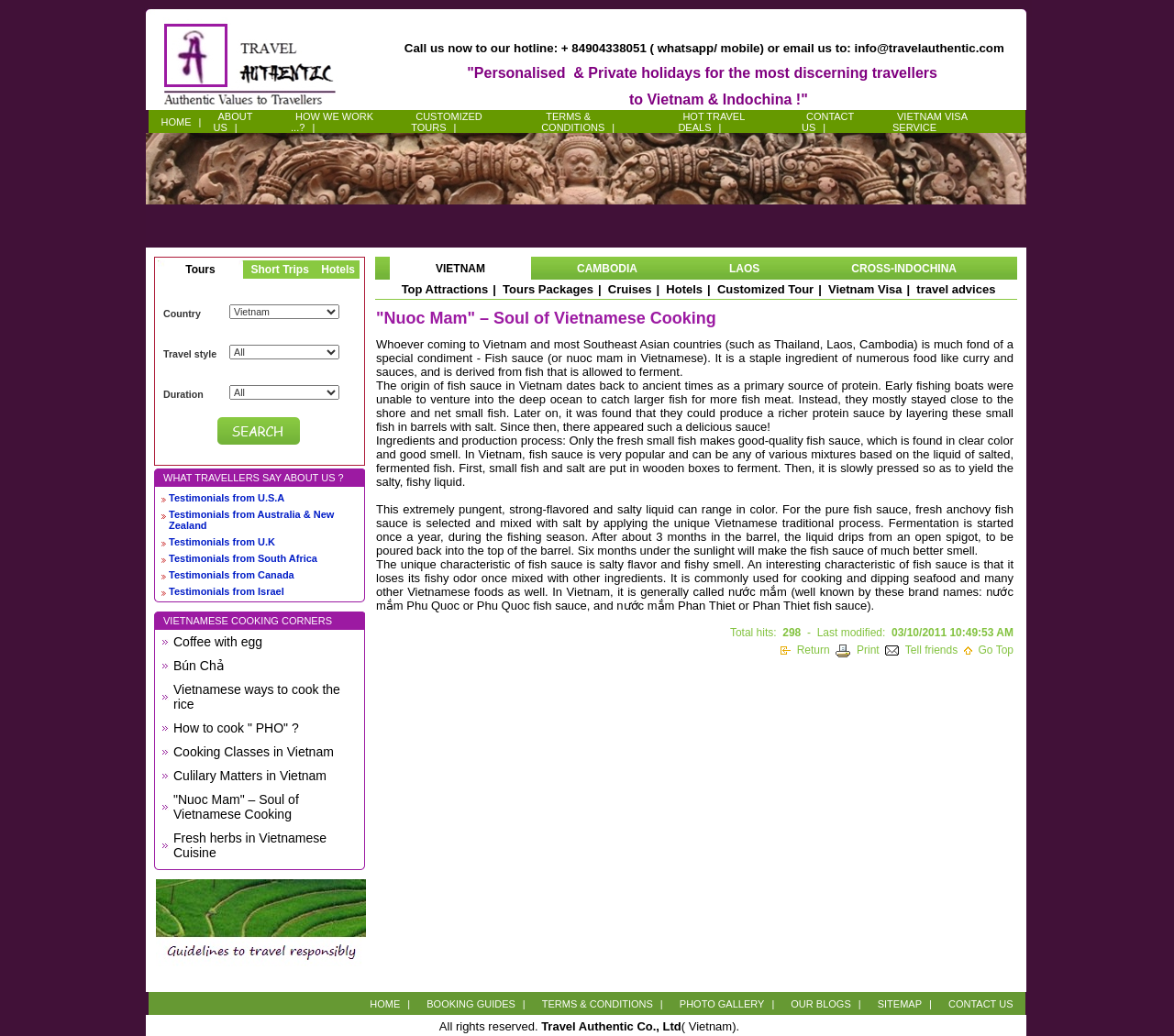Use a single word or phrase to answer the question:
What are the travel styles offered on the website?

All